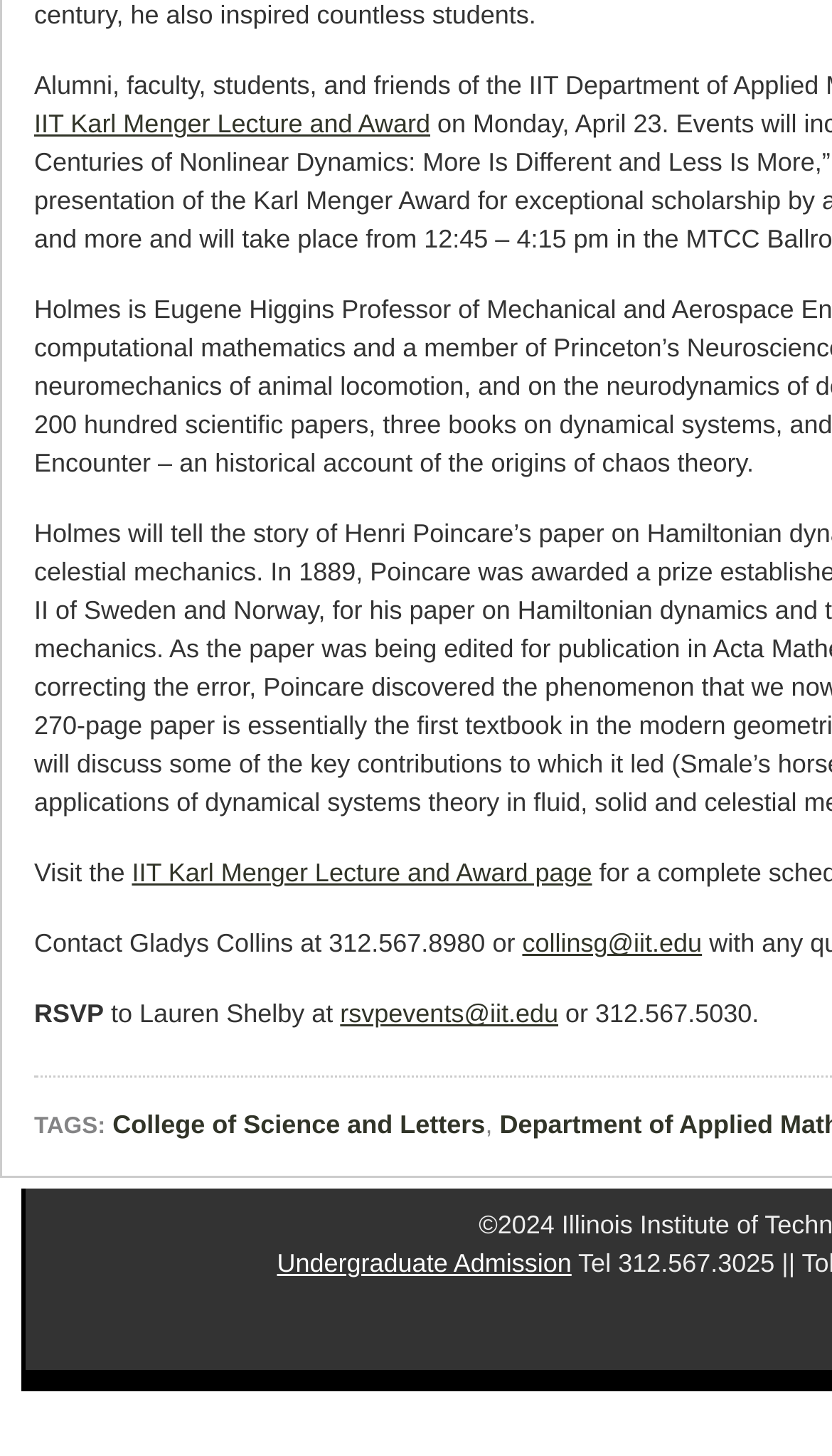Bounding box coordinates are to be given in the format (top-left x, top-left y, bottom-right x, bottom-right y). All values must be floating point numbers between 0 and 1. Provide the bounding box coordinate for the UI element described as: Undergraduate Admission

[0.333, 0.857, 0.687, 0.878]